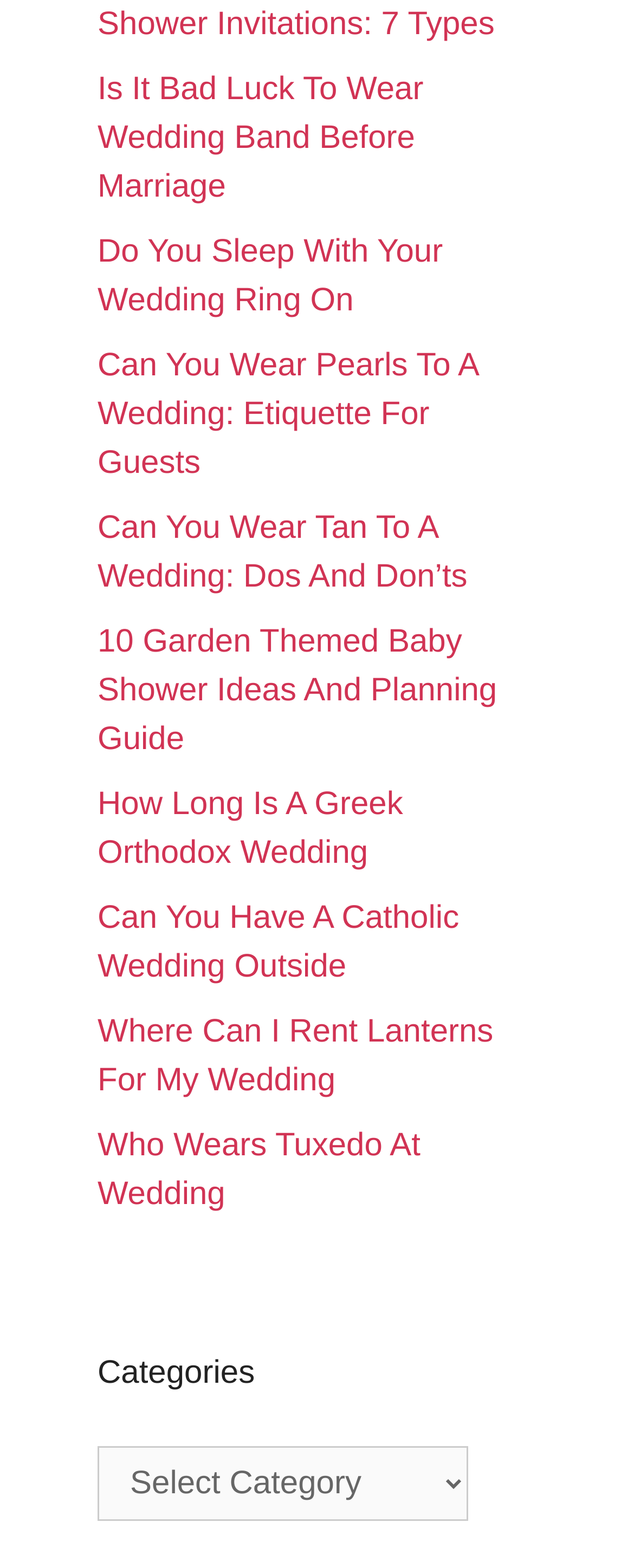Given the webpage screenshot and the description, determine the bounding box coordinates (top-left x, top-left y, bottom-right x, bottom-right y) that define the location of the UI element matching this description: Who Wears Tuxedo At Wedding

[0.154, 0.719, 0.663, 0.773]